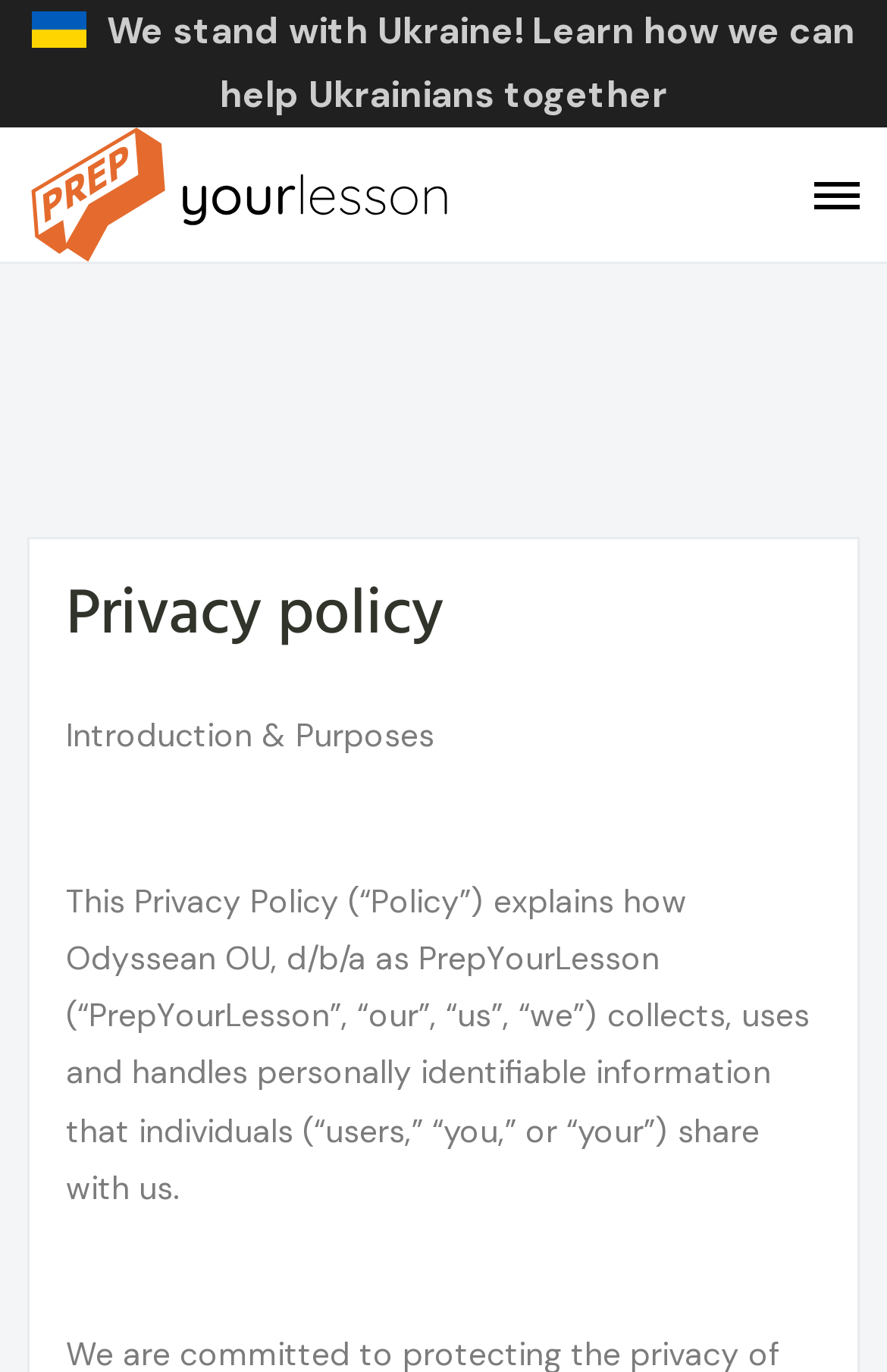What is the topic of the heading at the top of the page?
Please respond to the question with a detailed and informative answer.

The heading element at the top of the page has the text 'Privacy policy', indicating that the main topic of the page is related to the website's privacy policy.